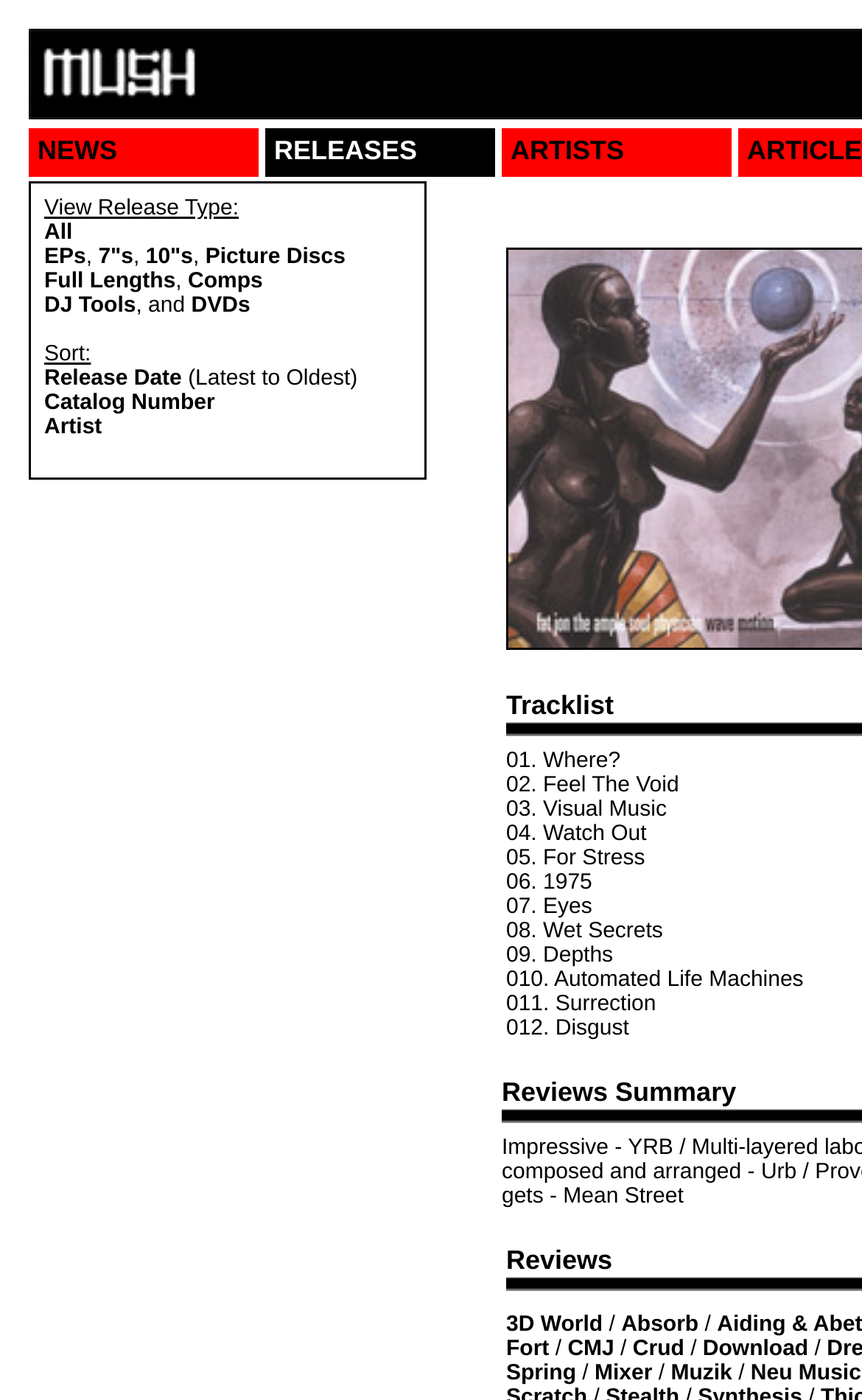Please identify the bounding box coordinates of the element I need to click to follow this instruction: "Click on 3D World".

[0.587, 0.938, 0.699, 0.955]